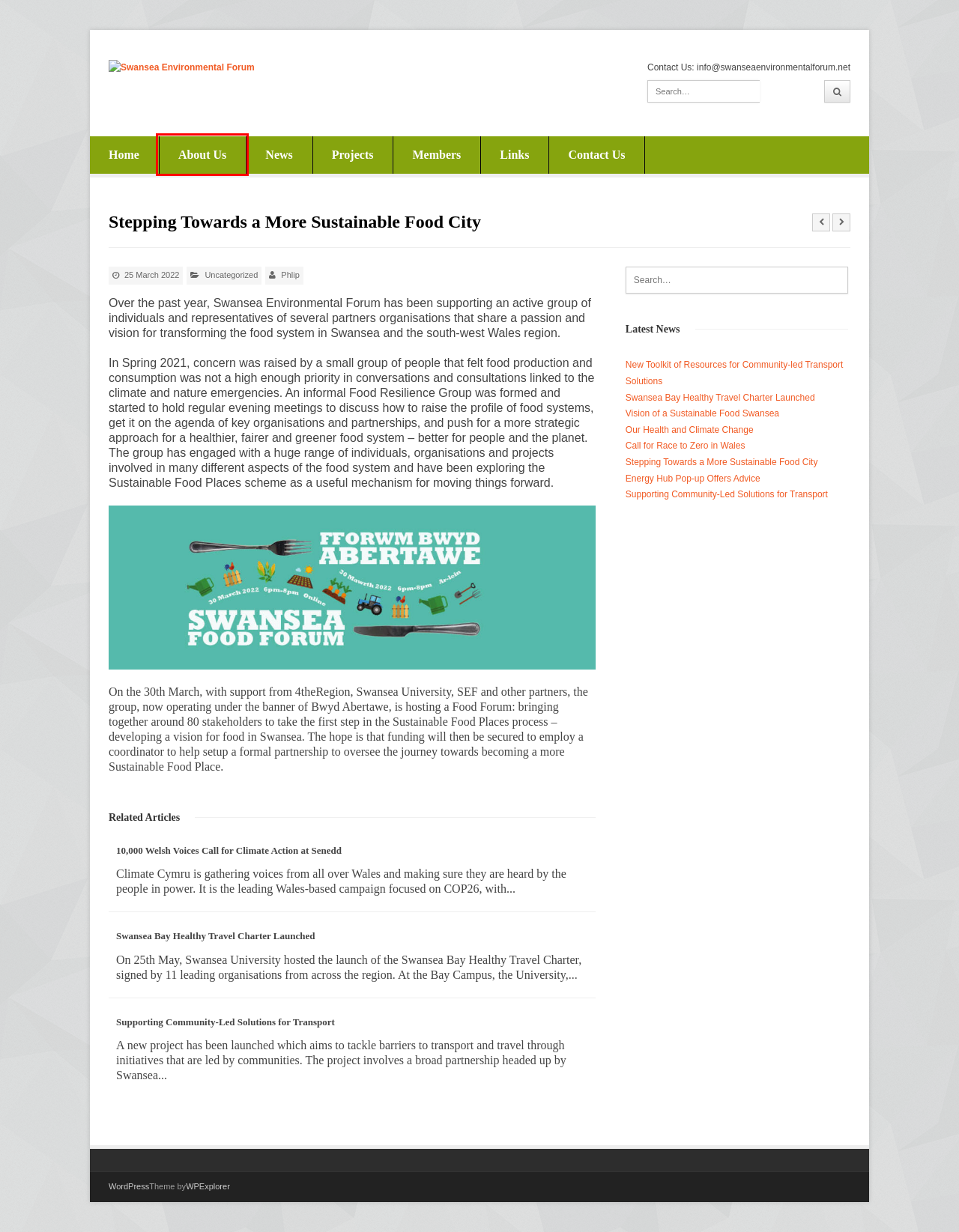Examine the screenshot of a webpage with a red bounding box around a UI element. Select the most accurate webpage description that corresponds to the new page after clicking the highlighted element. Here are the choices:
A. Swansea Bay Healthy Travel Charter Launched | Swansea Environmental Forum
B. Contact Us | Swansea Environmental Forum
C. Members | Swansea Environmental Forum
D. About Us | Swansea Environmental Forum
E. New Toolkit of Resources for Community-led Transport Solutions | Swansea Environmental Forum
F. Supporting Community-Led Solutions for Transport | Swansea Environmental Forum
G. Projects | Swansea Environmental Forum
H. Swansea Environmental Forum

D